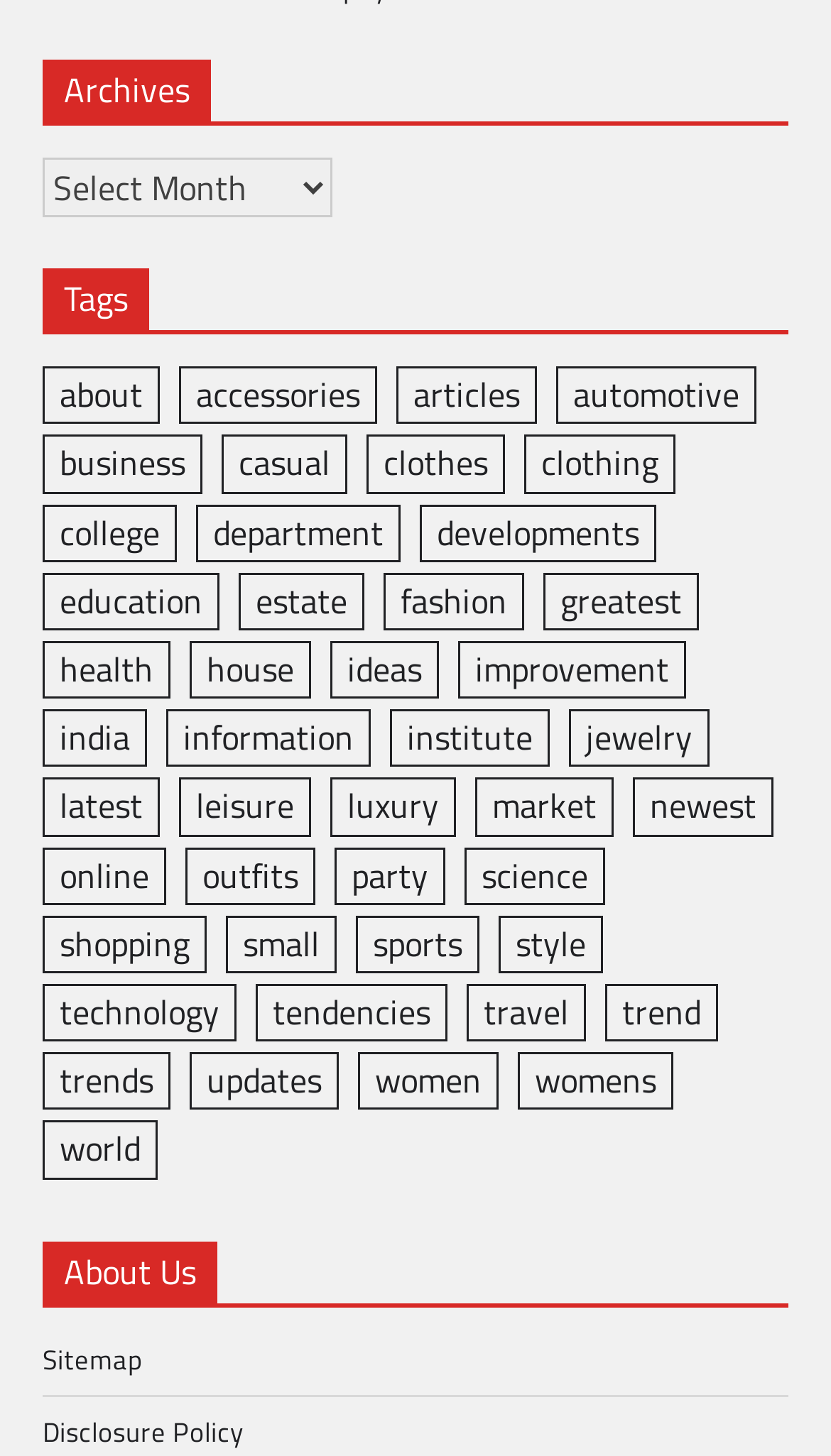Please specify the bounding box coordinates of the element that should be clicked to execute the given instruction: 'Visit 'Sitemap''. Ensure the coordinates are four float numbers between 0 and 1, expressed as [left, top, right, bottom].

[0.051, 0.918, 0.172, 0.947]